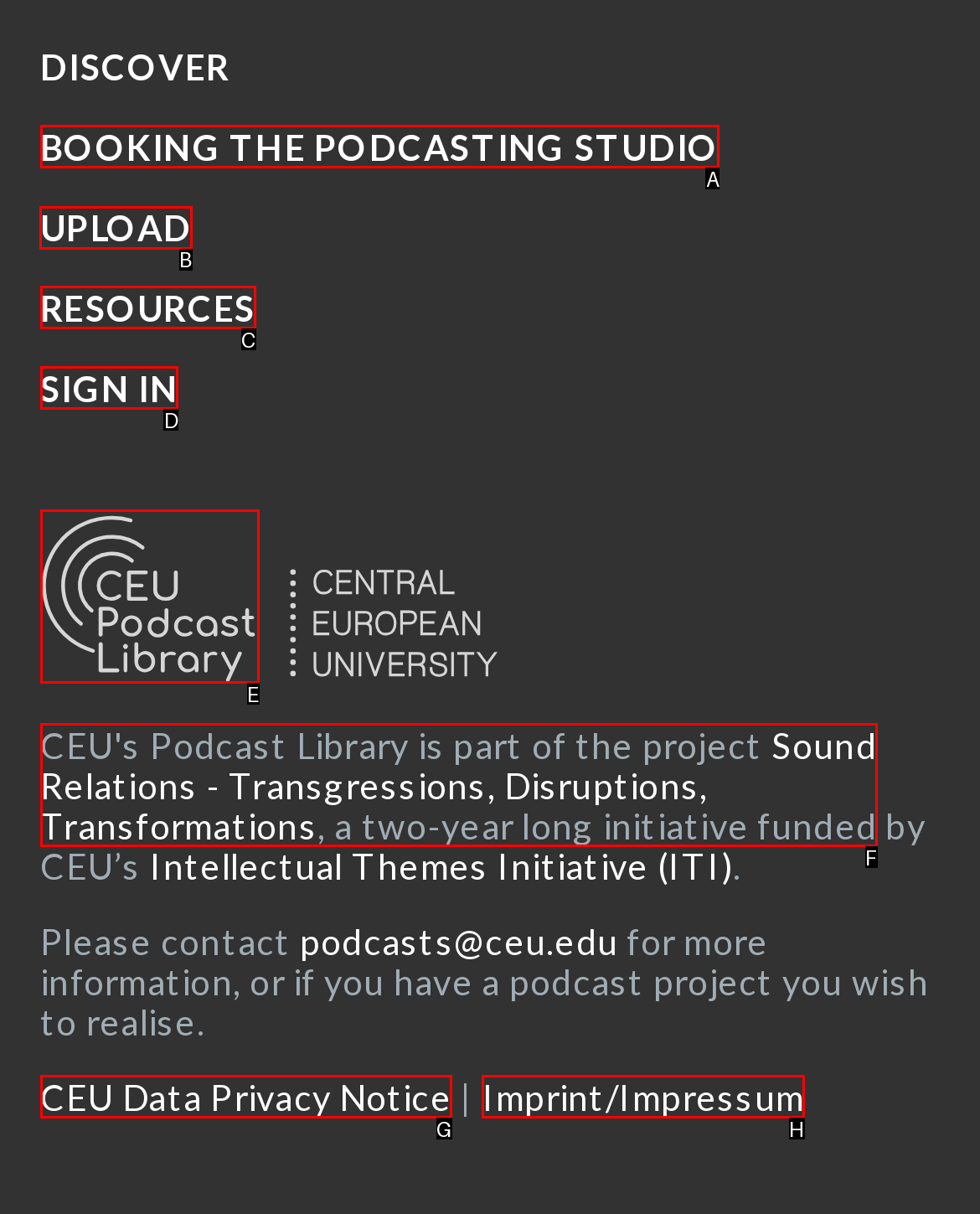Select the proper UI element to click in order to perform the following task: Upload a file. Indicate your choice with the letter of the appropriate option.

B